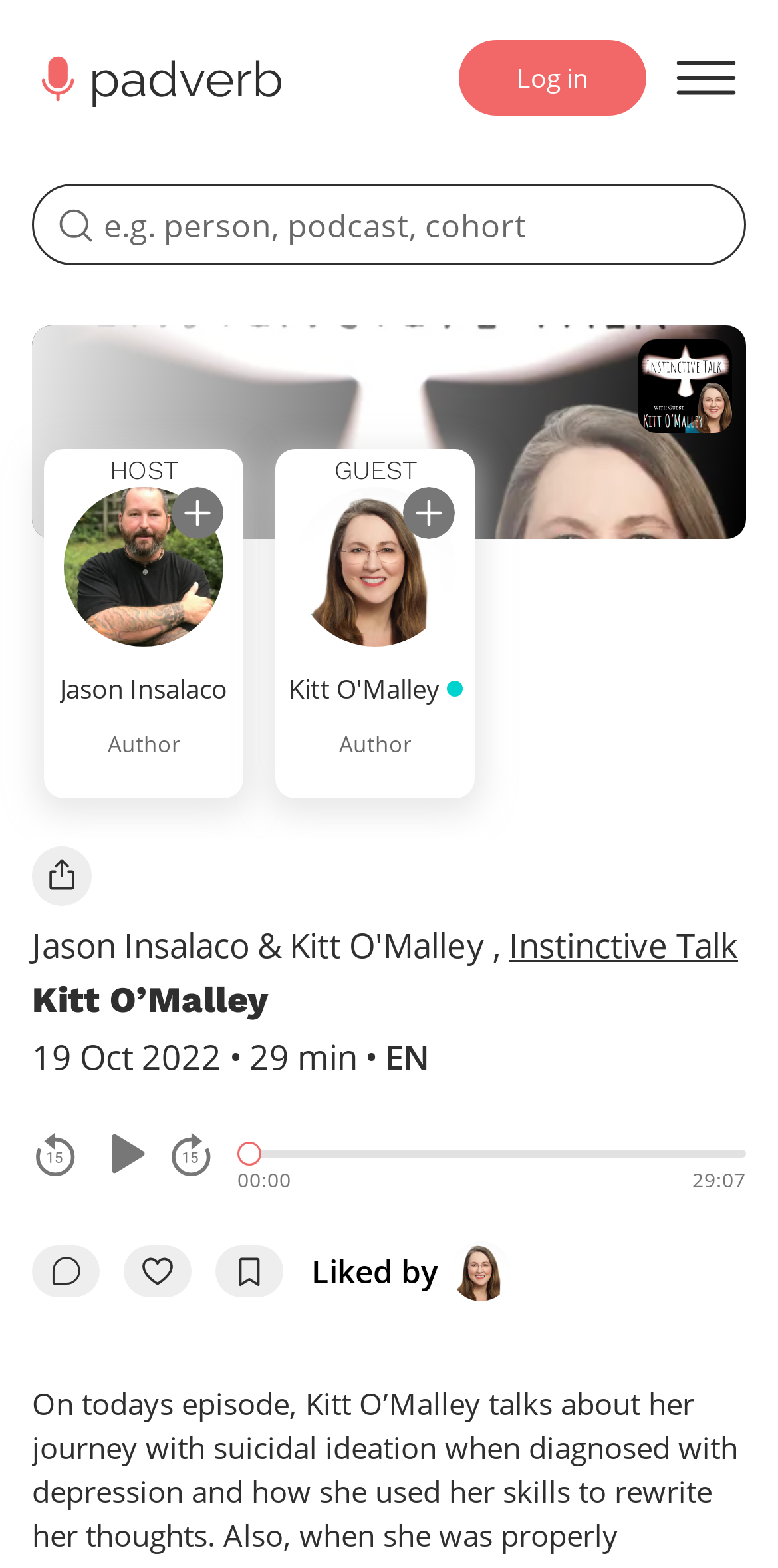Given the element description, predict the bounding box coordinates in the format (top-left x, top-left y, bottom-right x, bottom-right y), using floating point numbers between 0 and 1: Instinctive Talk

[0.654, 0.588, 0.949, 0.617]